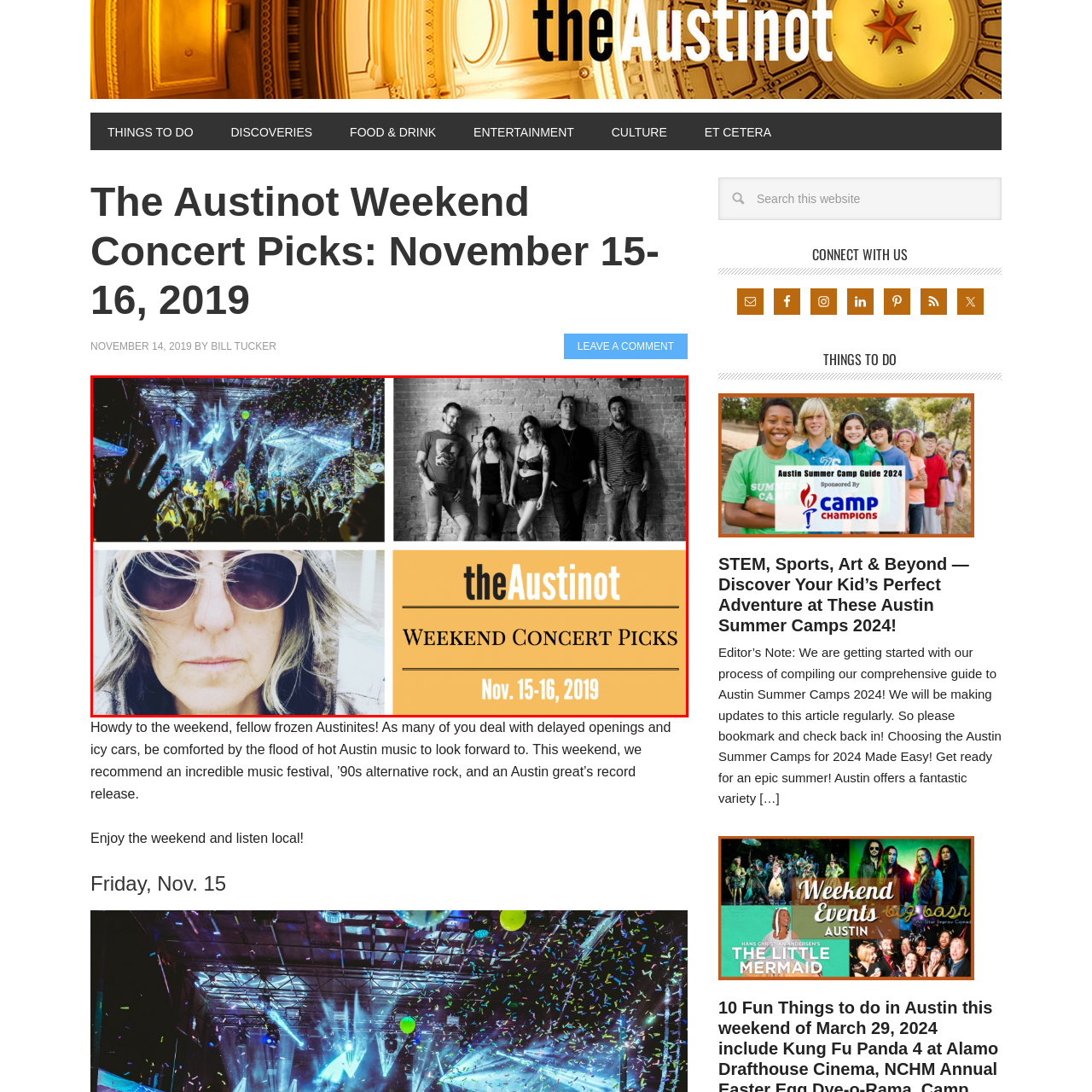Generate a detailed caption for the image that is outlined by the red border.

The image showcases a vibrant collage of moments from the Austin music scene, specifically highlighting the concert picks for the weekend of November 15-16, 2019. The top left features an electrifying scene from a live concert, with enthusiastic fans waving their hands amidst a backdrop of colorful lights and confetti, capturing the energetic atmosphere of Austin's music culture. On the top right, a stylish band poses confidently against a textured wall, illustrating the local music talent that thrives in the city. The bottom left presents a close-up of a woman with a contemplative expression, suggesting a personal connection to the music scene. Lastly, the bottom right section prominently displays the title "theAustinot Weekend Concert Picks," featuring a stylish and modern design that emphasizes the exciting events happening that weekend. This image serves as an invitation to explore the diverse music offerings in Austin, encouraging locals and visitors alike to enjoy the vibrant weekend ahead.